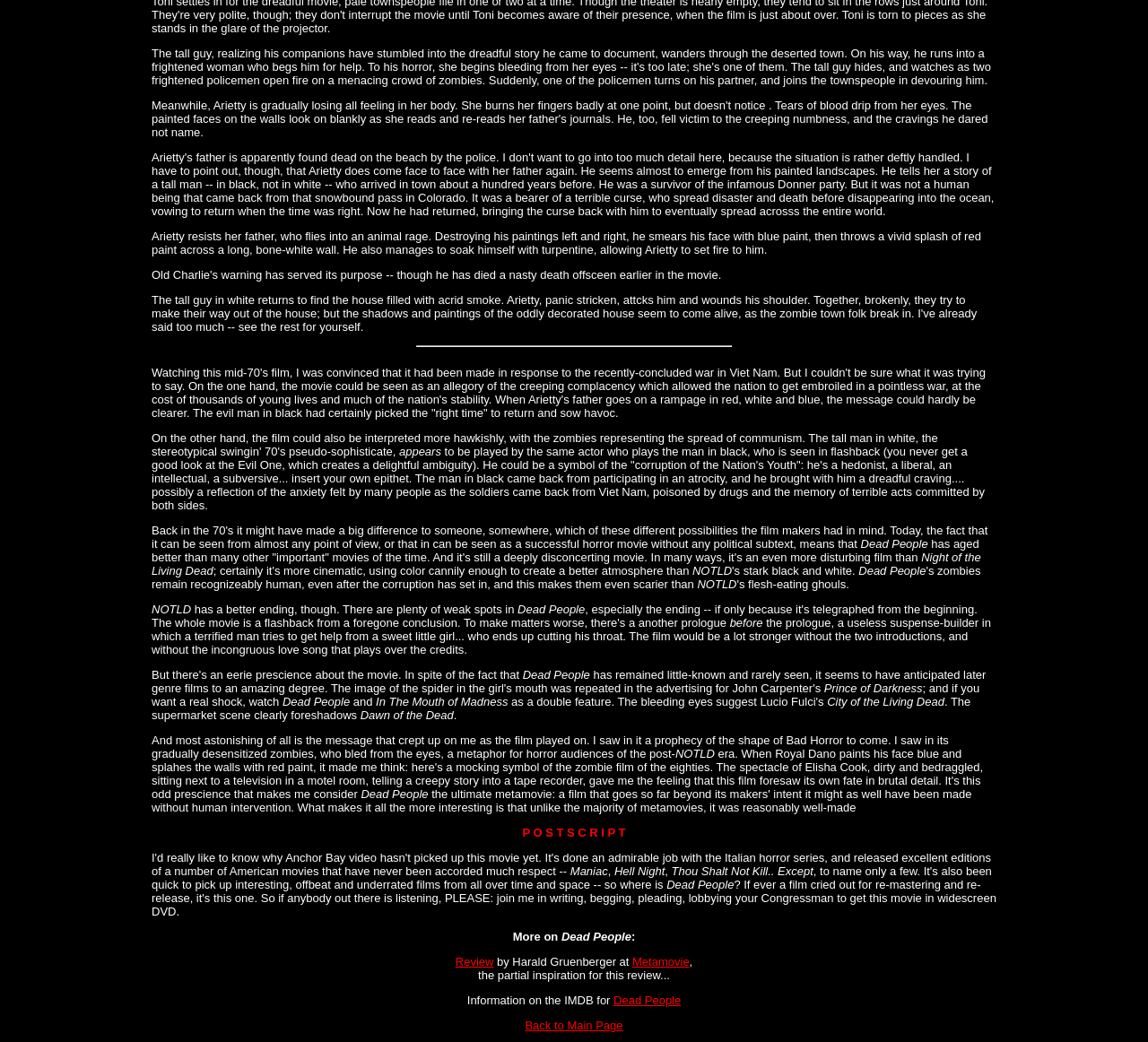Answer succinctly with a single word or phrase:
What is the name of the movie mentioned as a prophecy of the shape of Bad Horror to come?

Dawn of the Dead